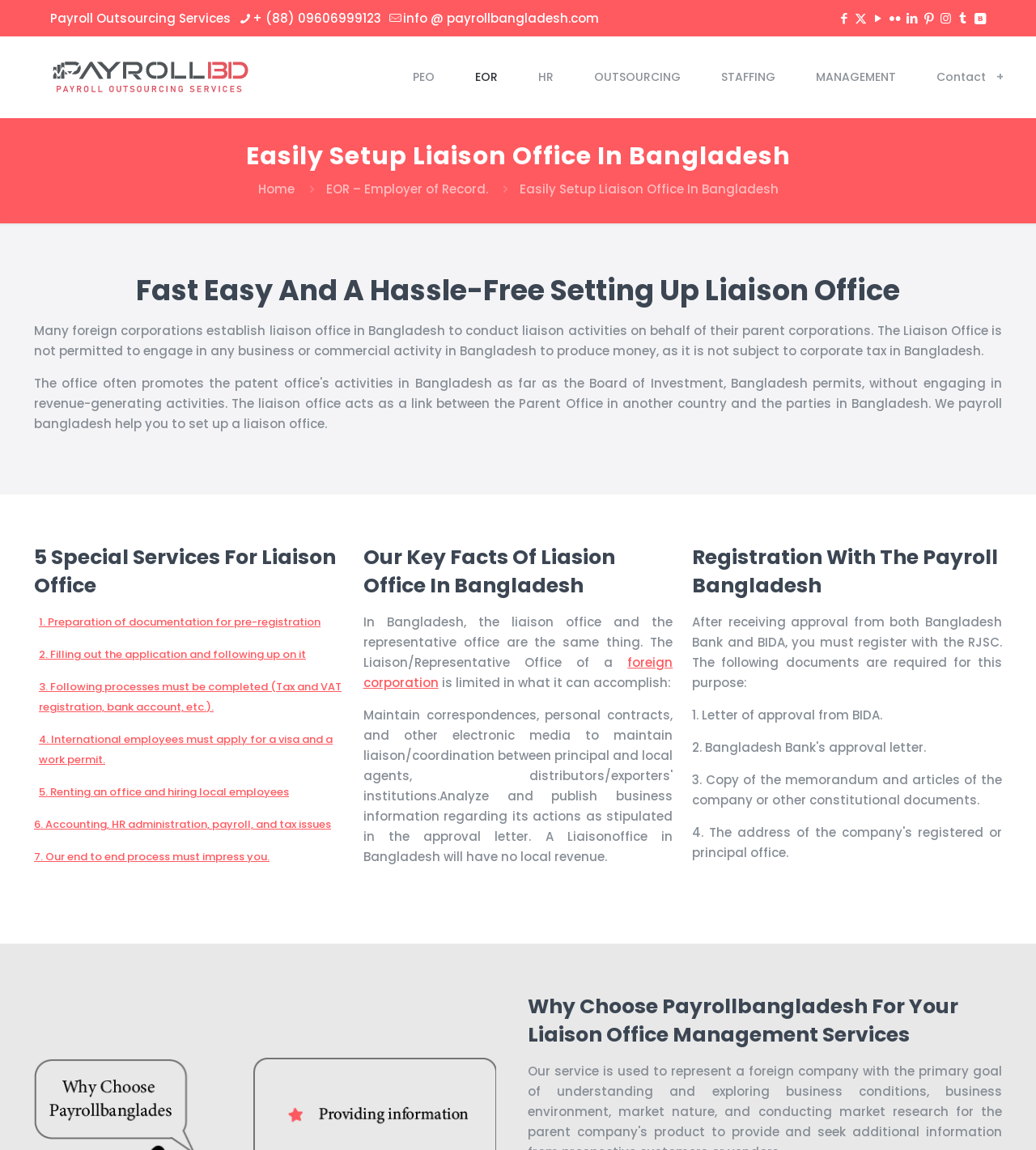Utilize the details in the image to give a detailed response to the question: What is the phone number of the company?

I found the phone number by looking at the contact details section in the top banner, where it is listed as '+ (88) 09606999123'.